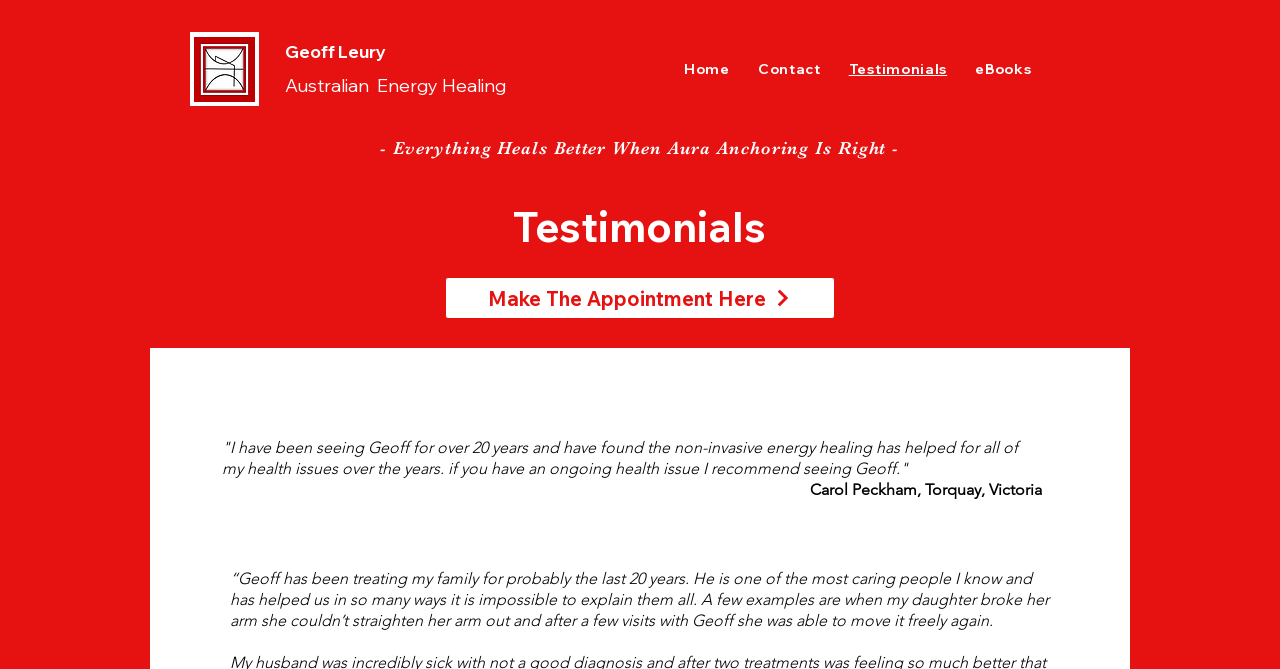What is the health issue mentioned in the first testimonial?
Please respond to the question with a detailed and informative answer.

The health issue mentioned in the first testimonial can be found in the StaticText element that contains the testimonial from Carol Peckham, which mentions that the non-invasive energy healing has helped for all of her health issues over the years.